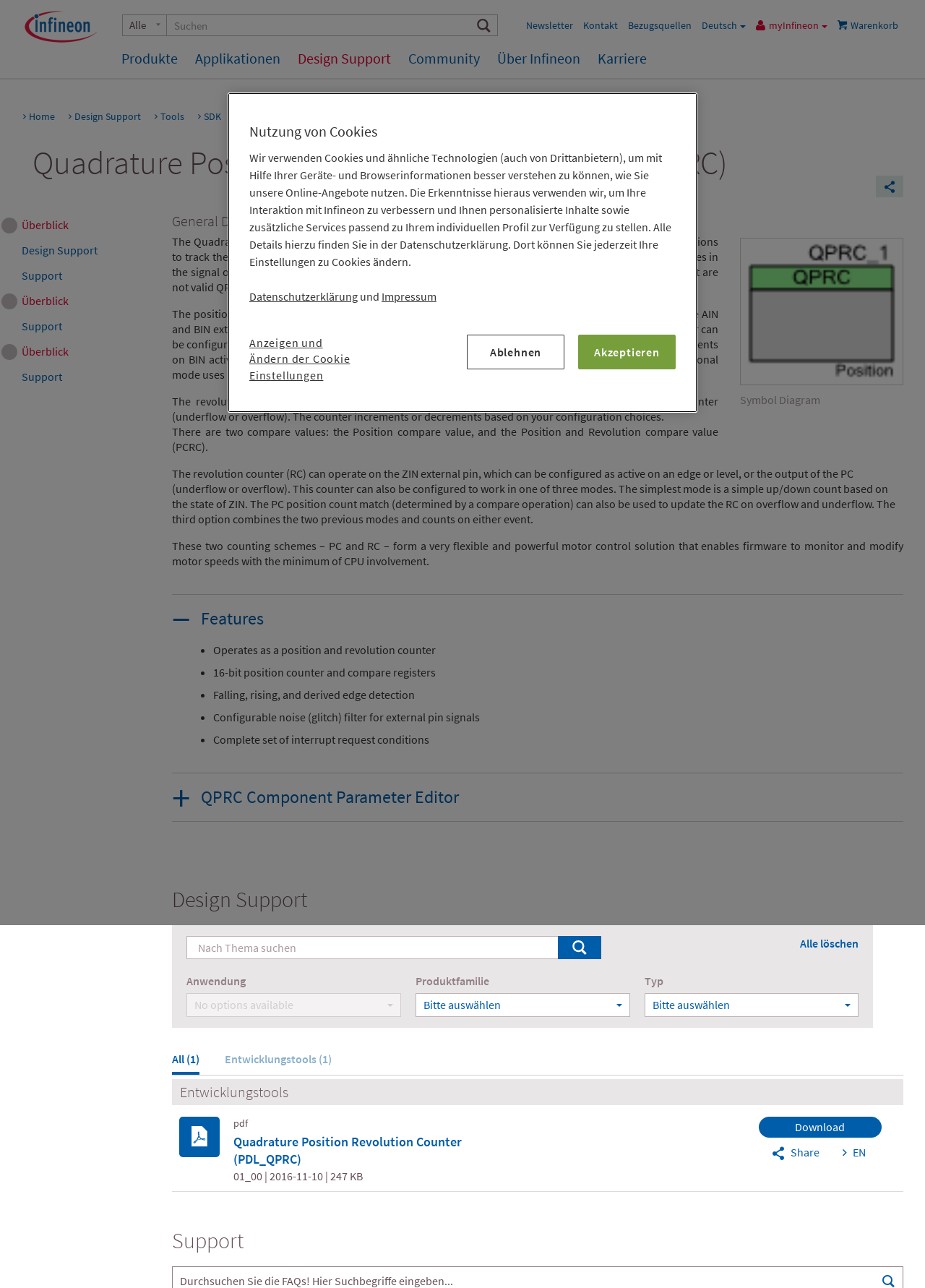Please determine the bounding box coordinates of the element to click on in order to accomplish the following task: "Select a product family". Ensure the coordinates are four float numbers ranging from 0 to 1, i.e., [left, top, right, bottom].

[0.449, 0.771, 0.681, 0.79]